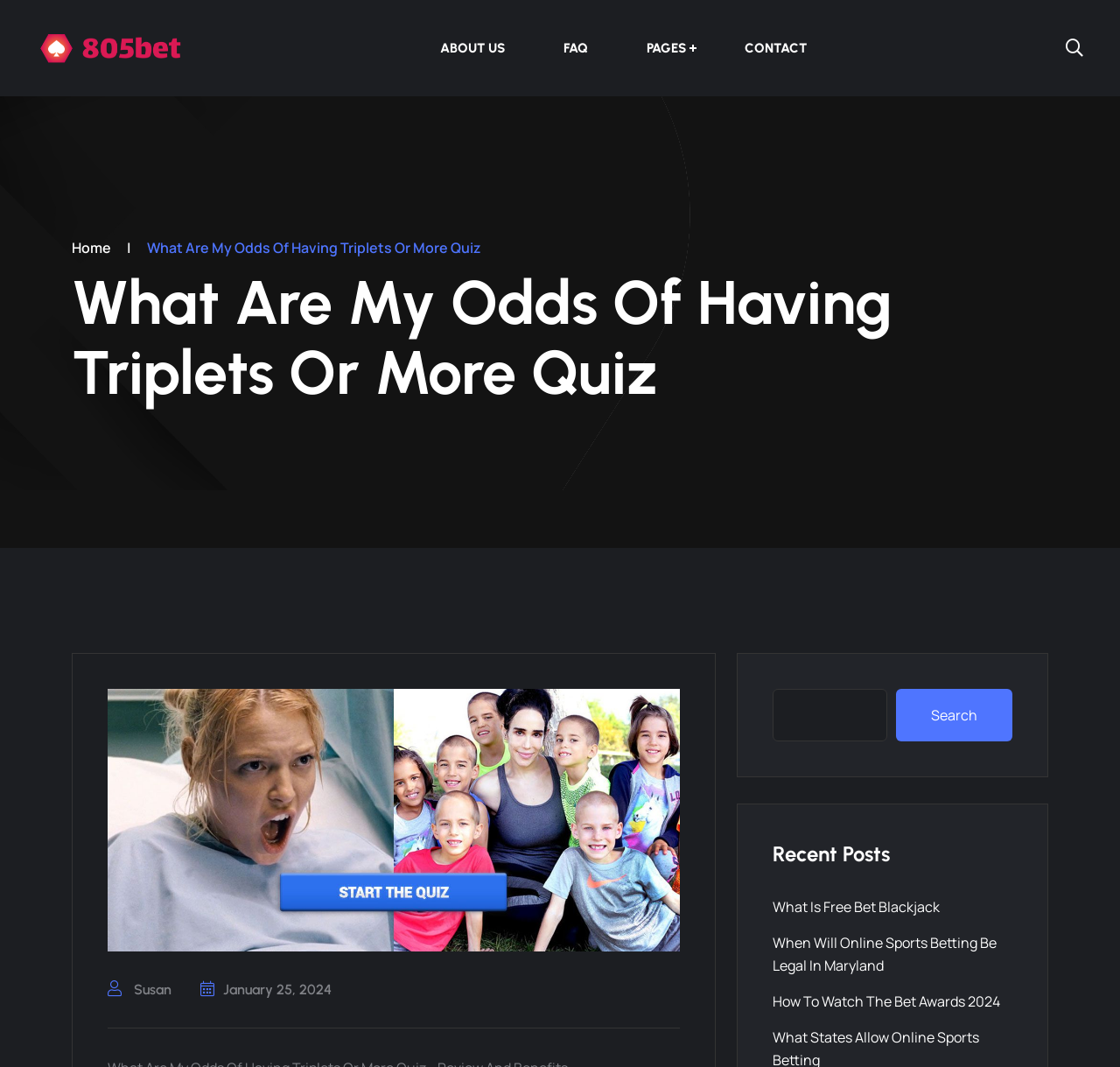Provide a thorough and detailed response to the question by examining the image: 
What is the date of the latest post?

I looked for the date of the latest post and found it next to the author's name, 'Susan', which is 'January 25, 2024'.